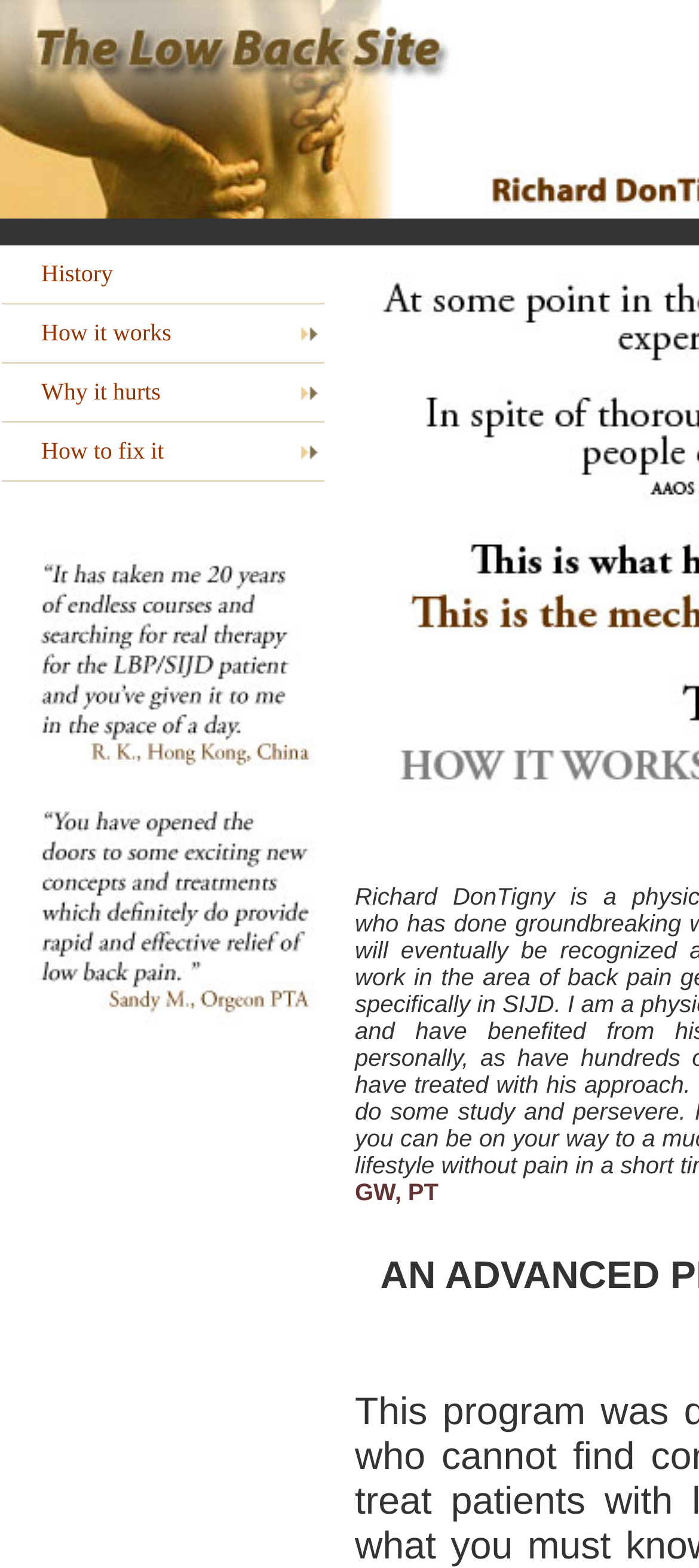How many main sections are there on this webpage?
Using the image, provide a detailed and thorough answer to the question.

By analyzing the webpage structure, I can see that there are five main sections or links on this webpage, which are 'History', 'How it works', 'Why it hurts', 'How to fix it', and 'Low back pain relief'. These sections are likely to provide more information on the topic of low back pain relief.